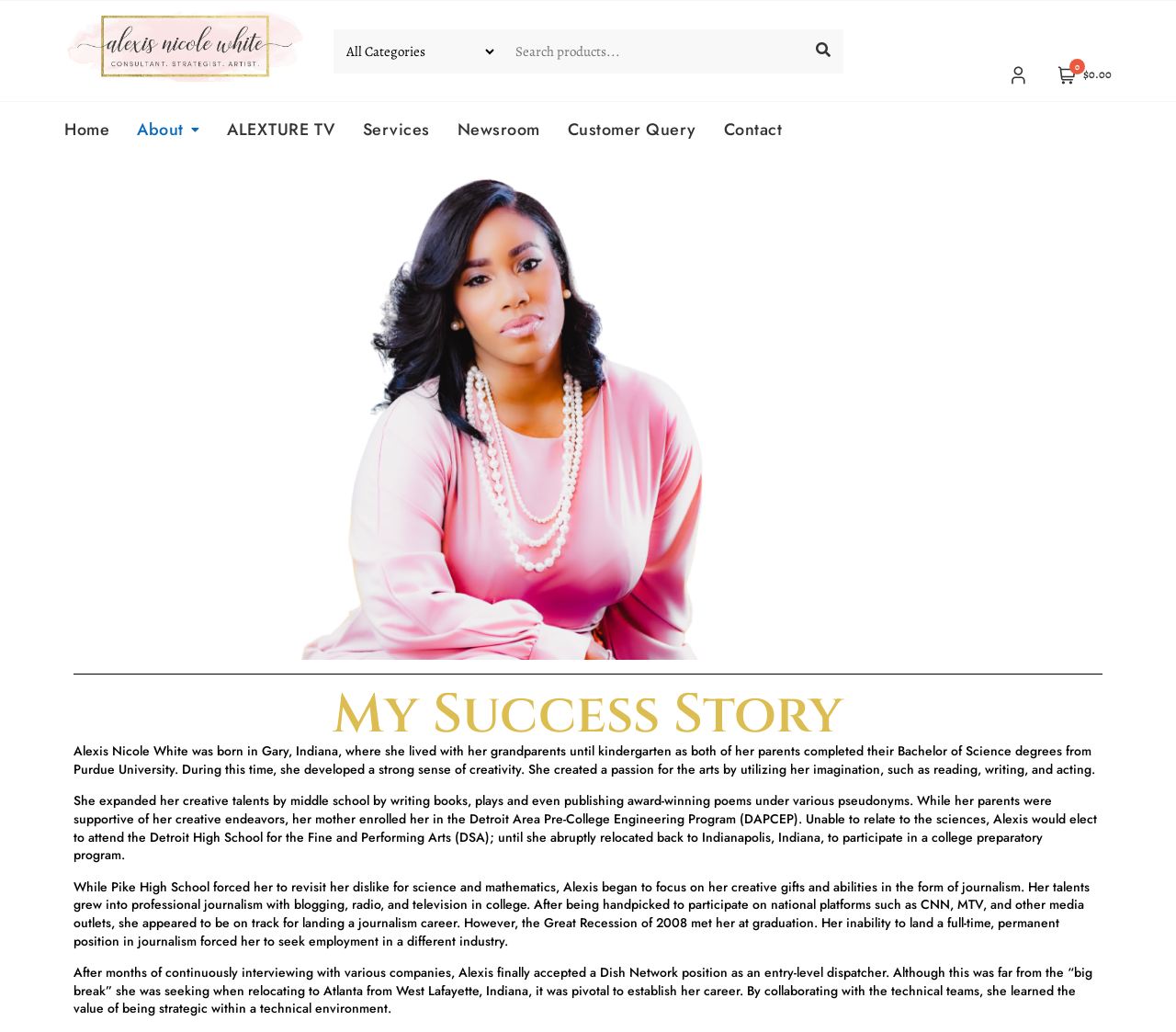Provide the bounding box for the UI element matching this description: "parent_node: All Categories".

[0.682, 0.027, 0.718, 0.07]